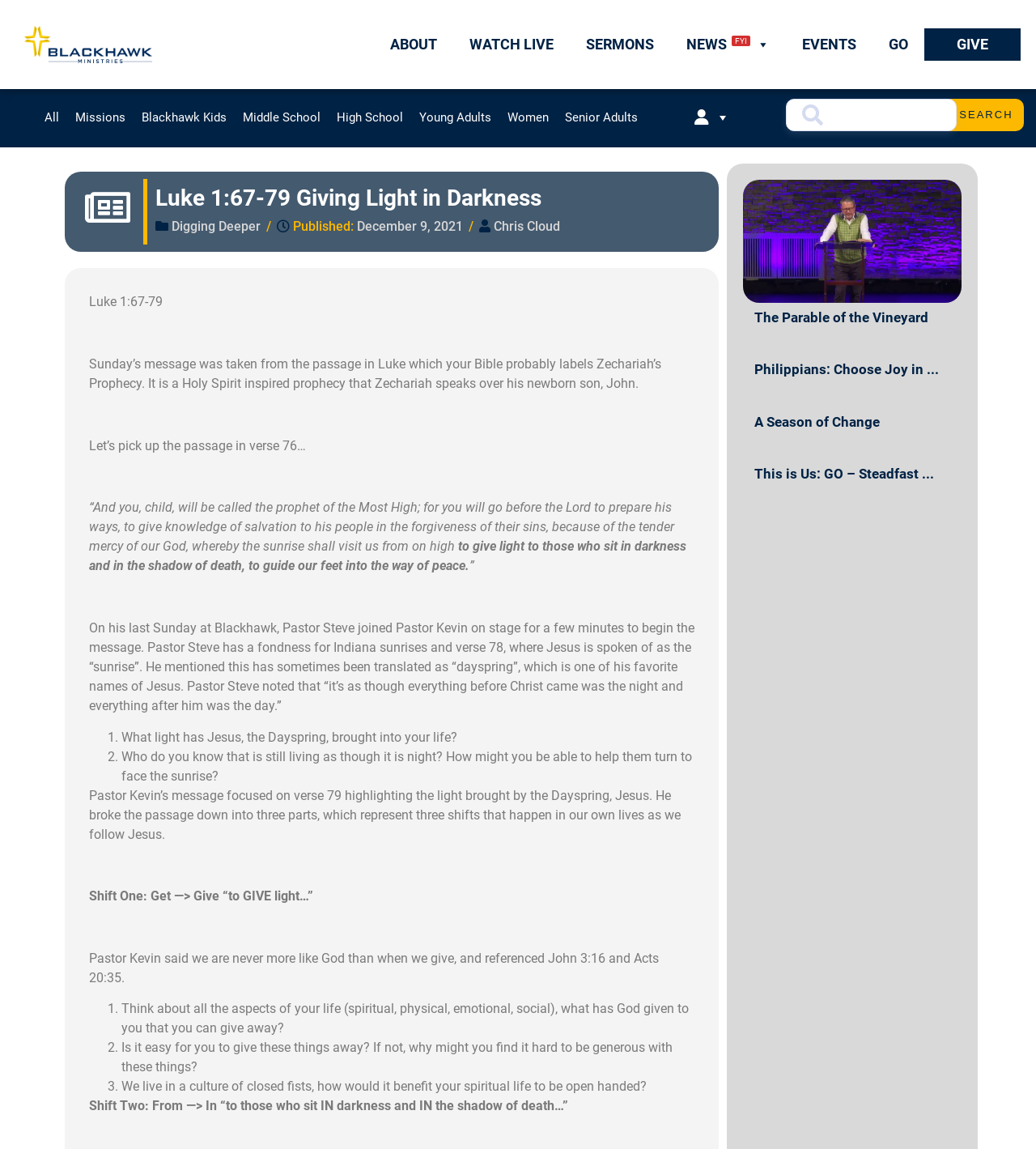Explain the contents of the webpage comprehensively.

This webpage is about a sermon titled "Luke 1:67-79 Giving Light in Darkness" from Blackhawk FYI. At the top, there is a navigation menu with links to "ABOUT", "WATCH LIVE", "SERMONS", "NEWSFYI", "EVENTS", "GO", and "GIVE". Below this menu, there are additional links to "All", "Missions", "Blackhawk Kids", "Middle School", "High School", "Young Adults", "Women", and "Senior Adults".

The main content of the page is a sermon transcript, which starts with a heading "Luke 1:67-79 Giving Light in Darkness". The sermon is divided into sections, with headings and paragraphs of text. The text discusses the passage in Luke 1:67-79, which is a prophecy spoken by Zechariah over his newborn son, John. The sermon explores the themes of light and darkness, and how Jesus brings light to those who sit in darkness.

There are also several questions and reflections throughout the sermon, marked with numbers and indentation, which encourage the reader to think about how the message applies to their own life. These questions are related to giving, generosity, and living in the light of Jesus.

On the right side of the page, there are several article links, including "The Parable of the Vineyard", "Philippians: Choose Joy in...", "A Season of Change", and "This is Us: GO – Steadfast...". These links appear to be related to other sermons or articles on the website.

At the bottom of the page, there is a search bar and a button labeled "SEARCH".